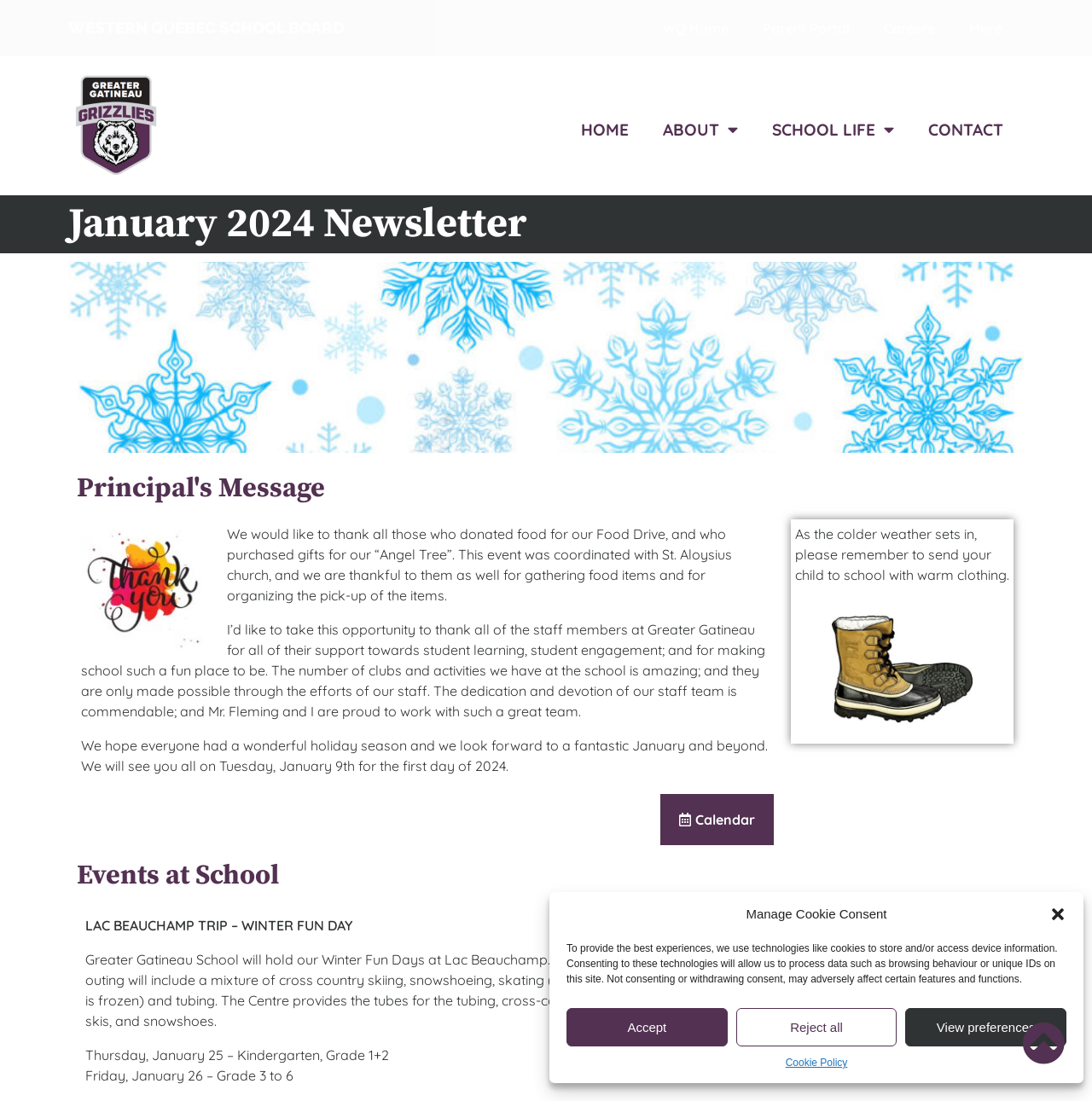Could you find the bounding box coordinates of the clickable area to complete this instruction: "View the 'Parent Portal'"?

[0.683, 0.008, 0.794, 0.043]